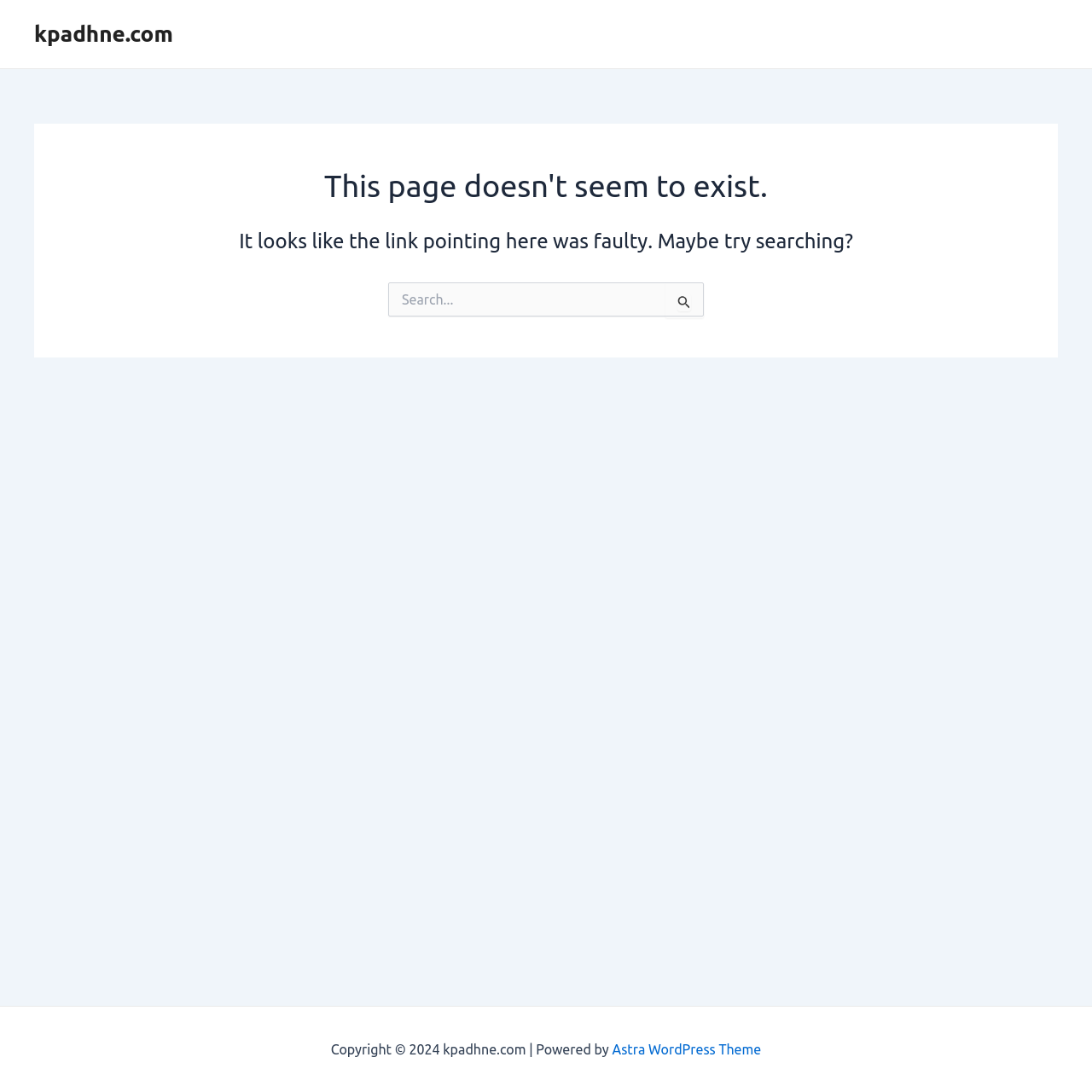What is the theme used by the website? Examine the screenshot and reply using just one word or a brief phrase.

Astra WordPress Theme